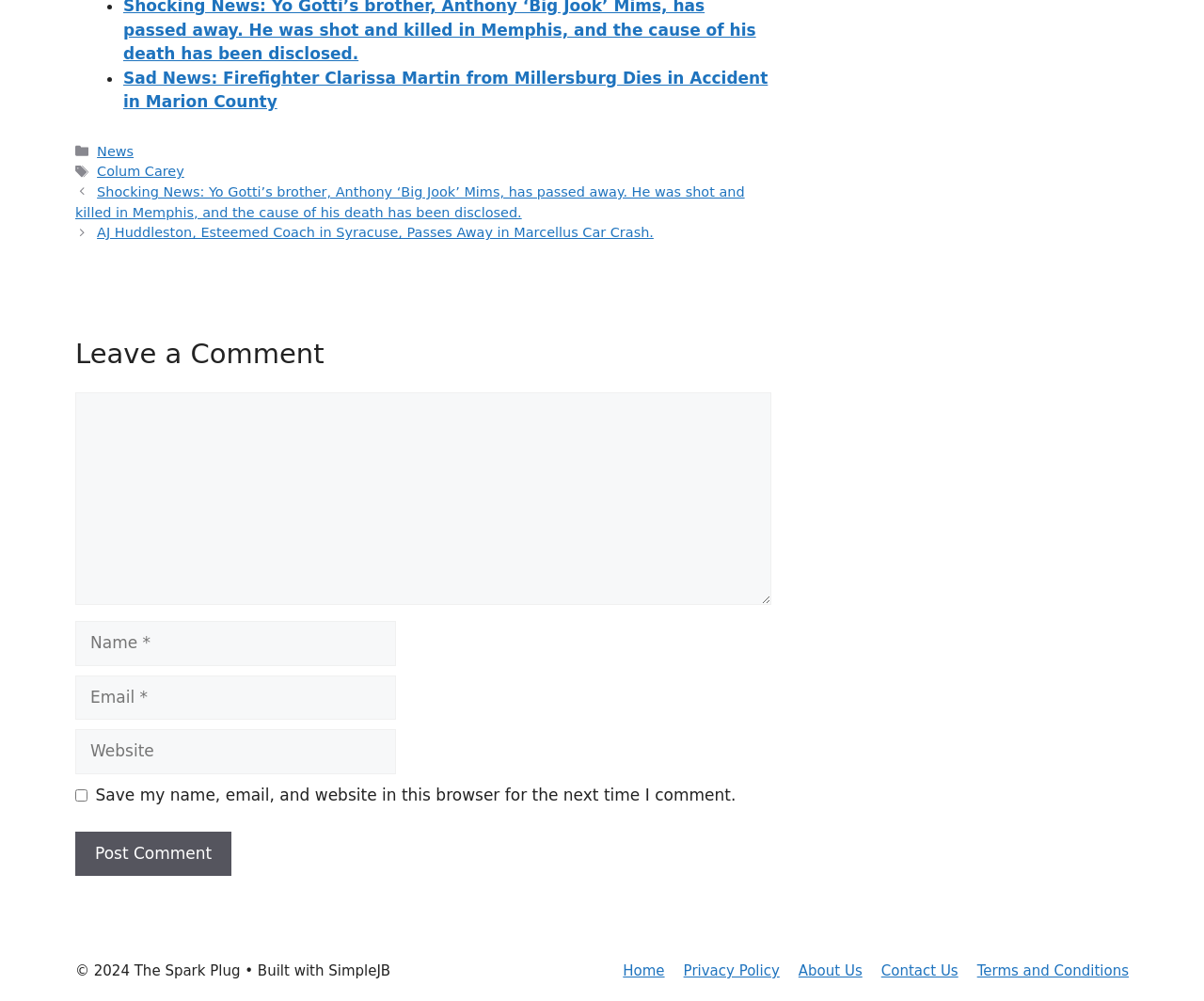Give a short answer using one word or phrase for the question:
What is the name of the website?

The Spark Plug